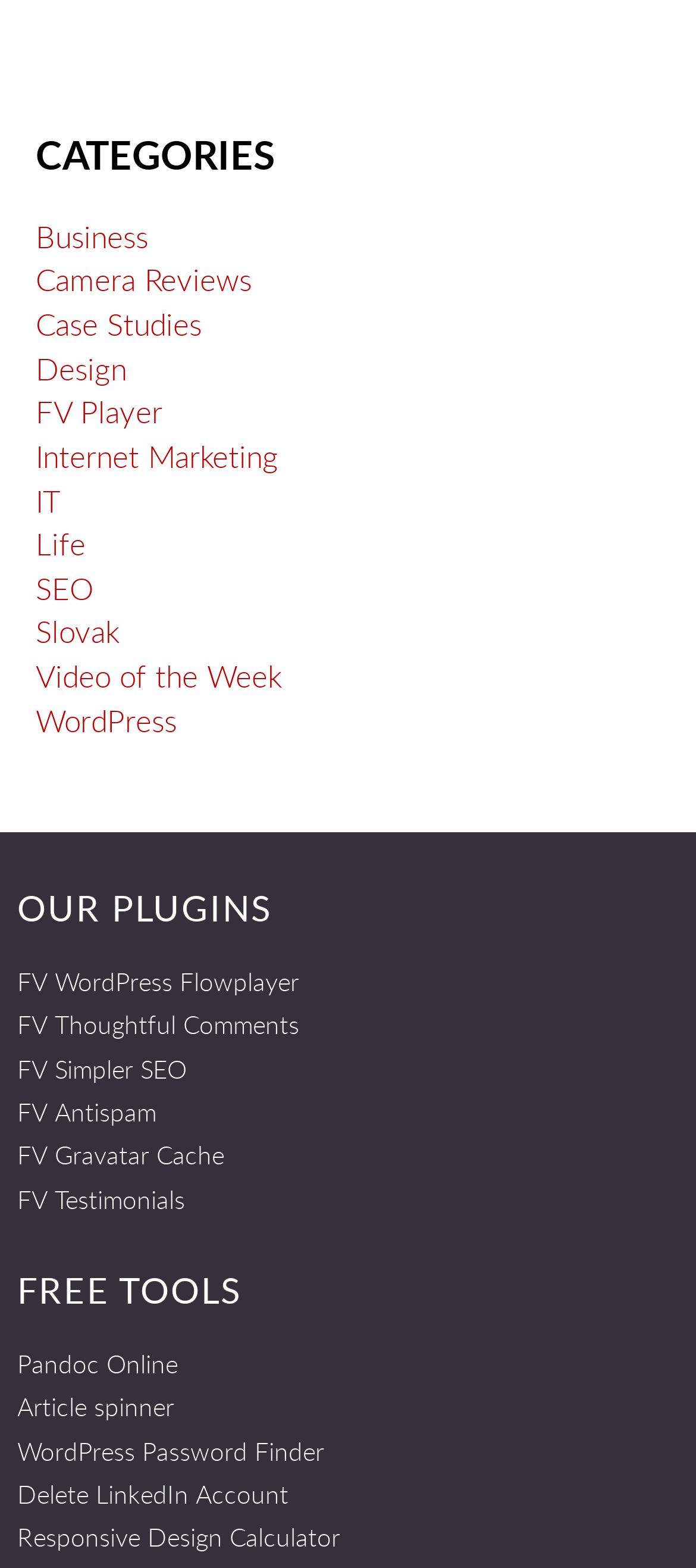Locate the bounding box coordinates of the element that should be clicked to execute the following instruction: "Read about Case Studies".

[0.051, 0.194, 0.29, 0.22]